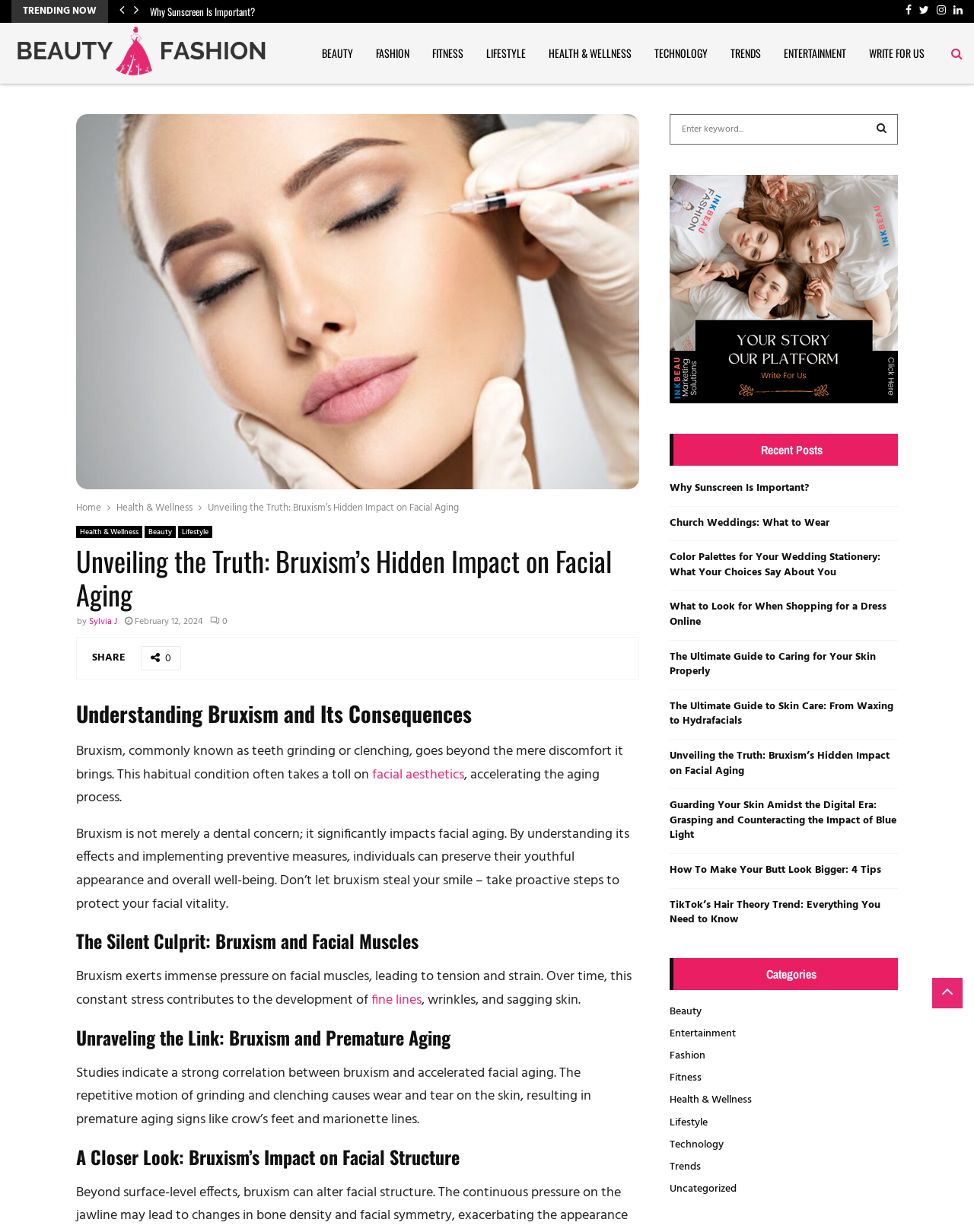Give a one-word or one-phrase response to the question: 
What is the topic of the section that starts with 'Bruxism exerts immense pressure on facial muscles...'?

The Silent Culprit: Bruxism and Facial Muscles